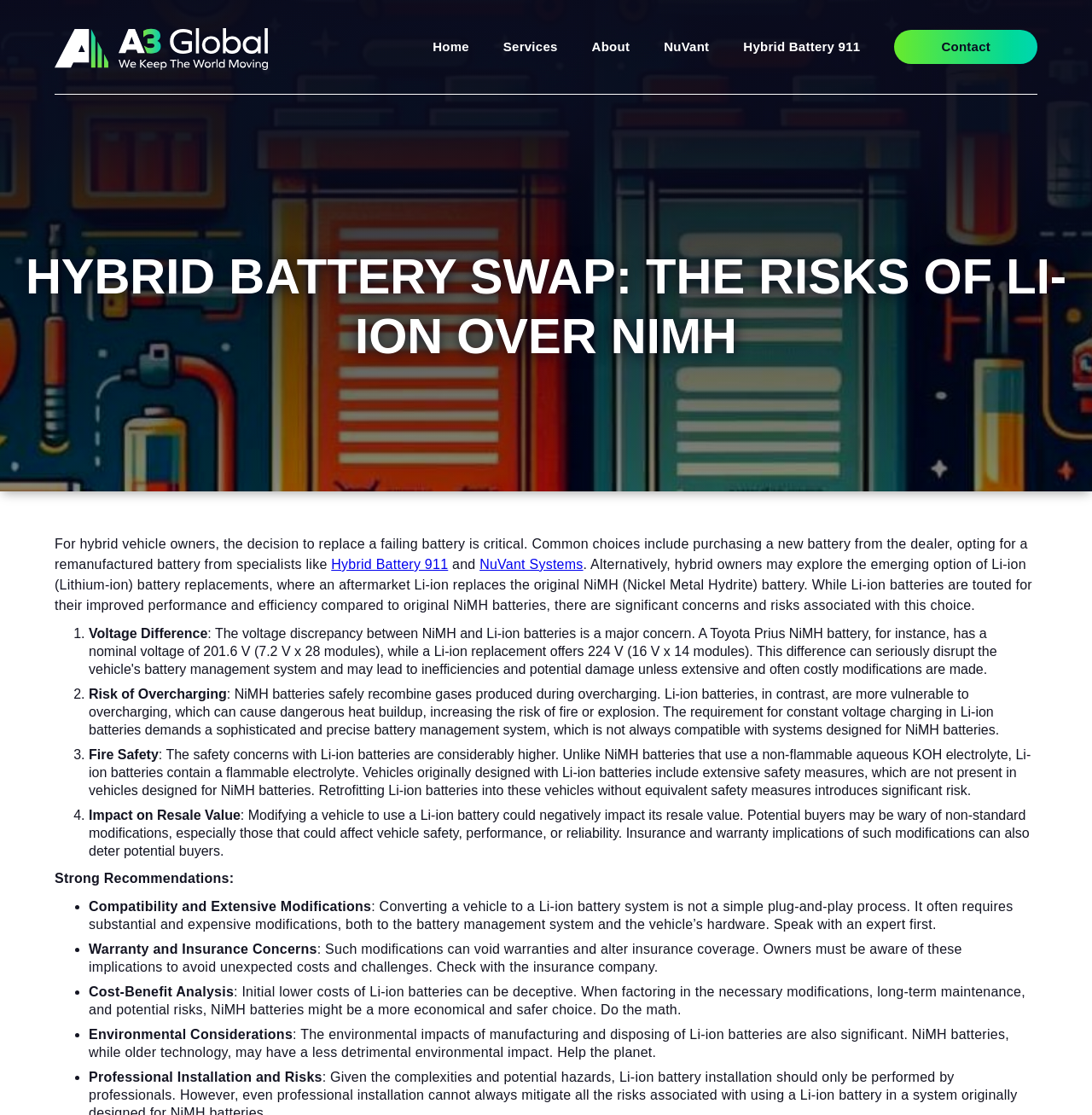Identify the bounding box coordinates of the section that should be clicked to achieve the task described: "Get information about 'NuVant Systems'".

[0.439, 0.5, 0.534, 0.513]